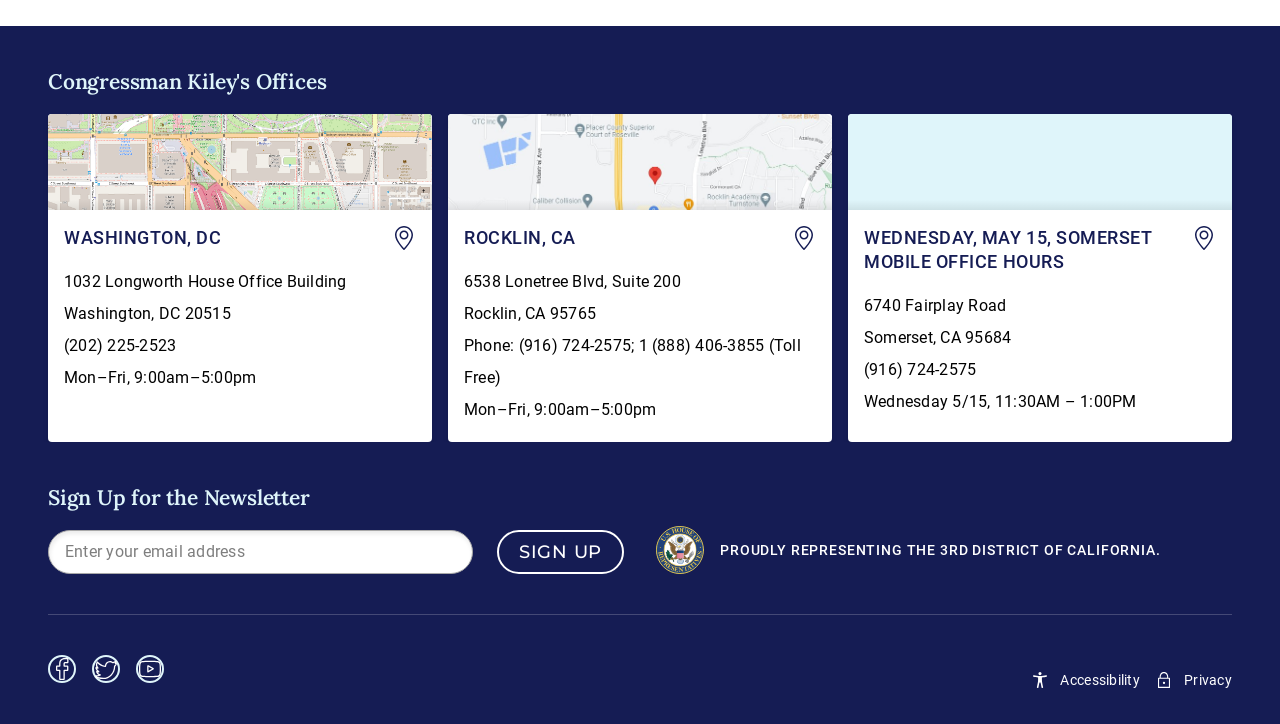Please mark the bounding box coordinates of the area that should be clicked to carry out the instruction: "Enter your email address".

[0.051, 0.74, 0.356, 0.785]